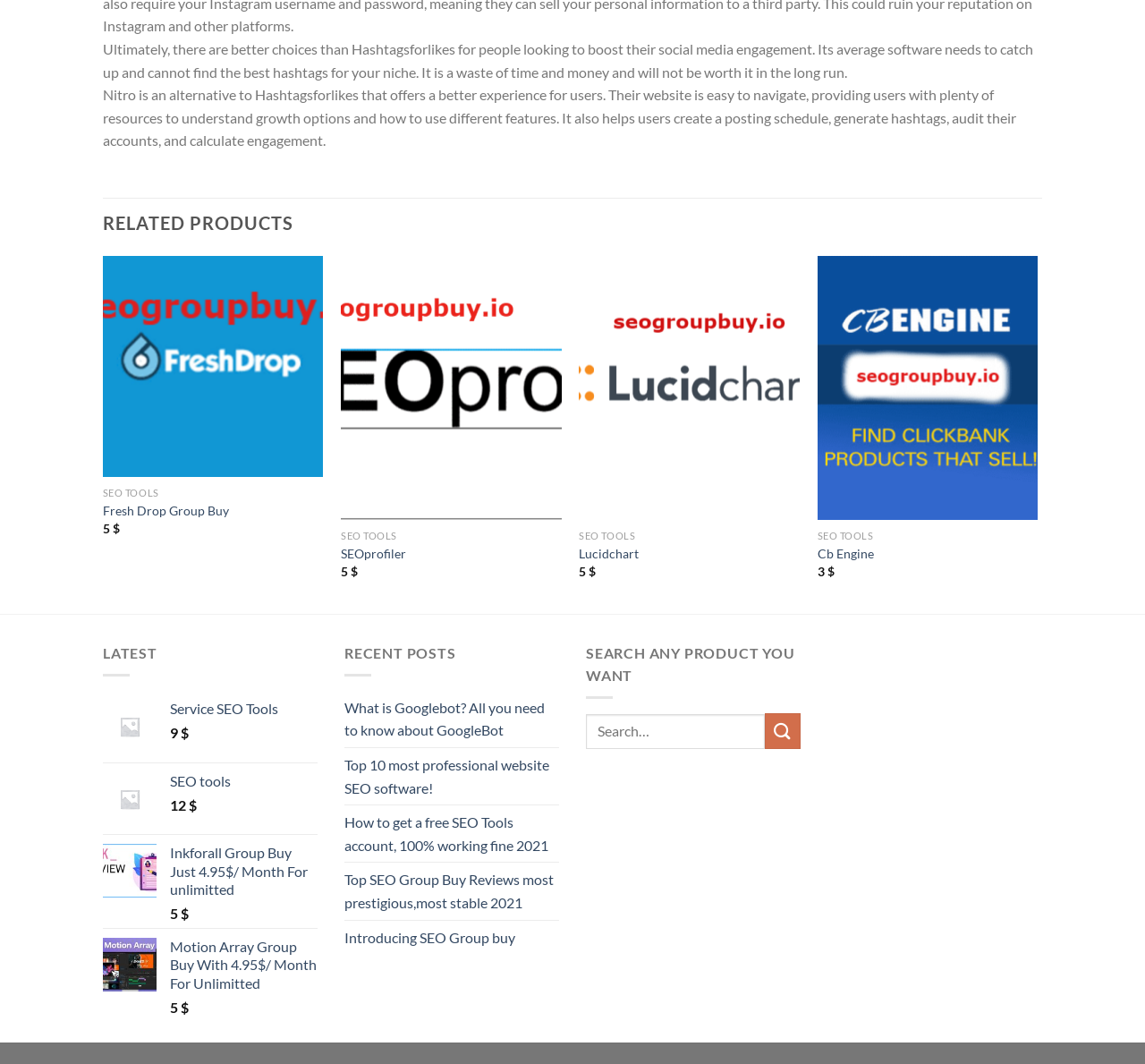Please find the bounding box coordinates of the element that needs to be clicked to perform the following instruction: "Click on the 'SEOprofiler' link". The bounding box coordinates should be four float numbers between 0 and 1, represented as [left, top, right, bottom].

[0.298, 0.24, 0.49, 0.489]